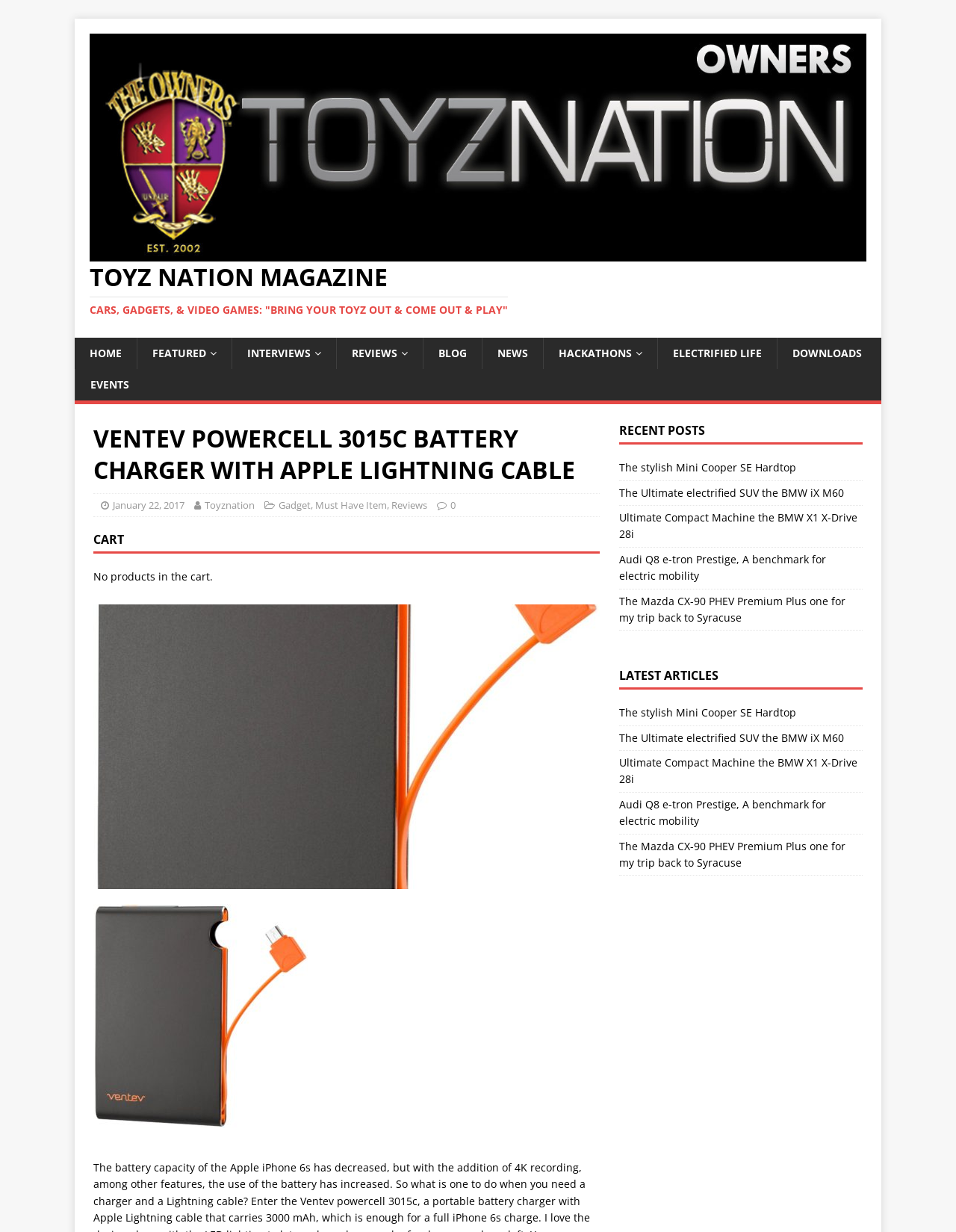Specify the bounding box coordinates of the area to click in order to follow the given instruction: "Check the 'CART' content."

[0.098, 0.432, 0.627, 0.45]